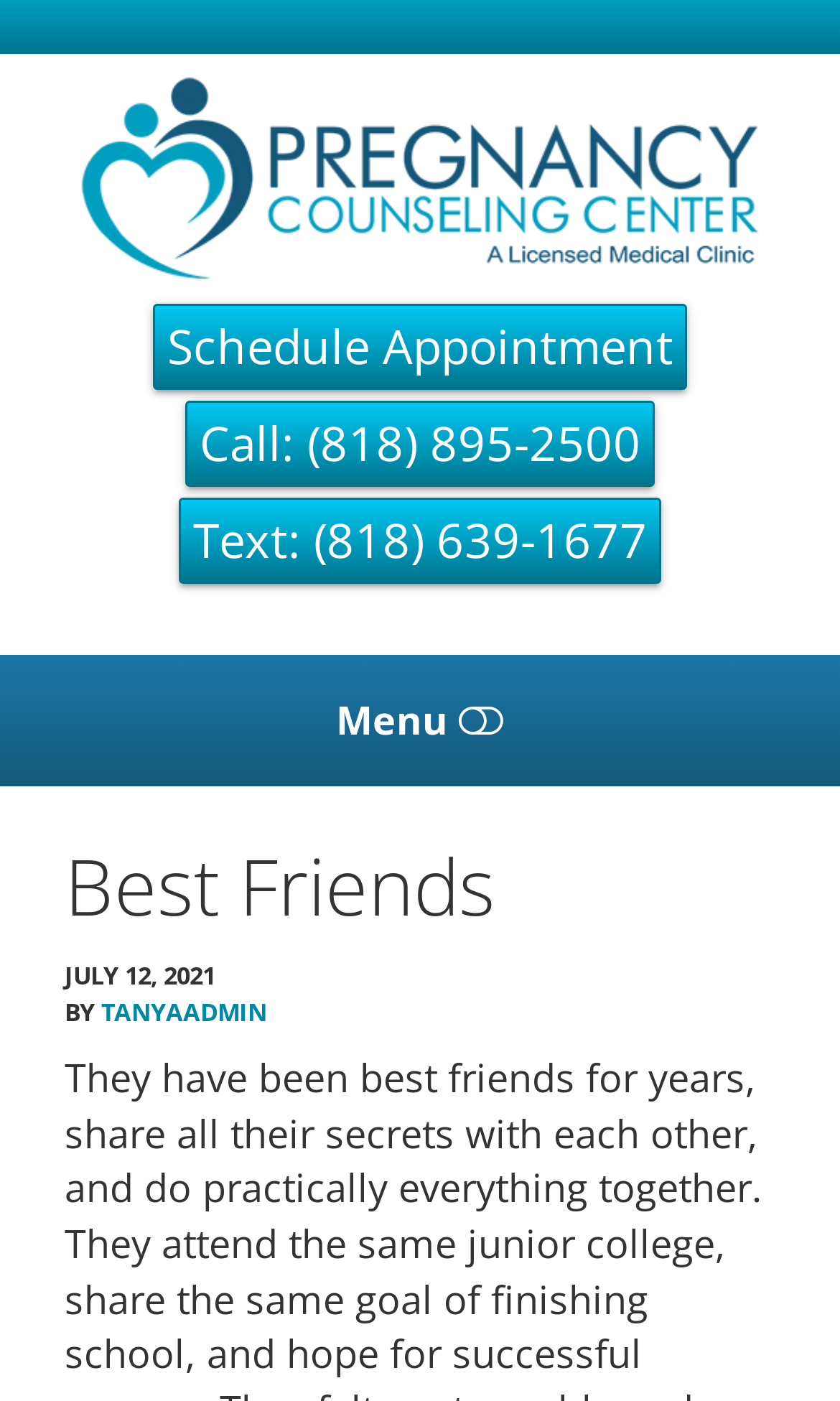Identify the bounding box coordinates for the UI element described as: "Schedule Appointment". The coordinates should be provided as four floats between 0 and 1: [left, top, right, bottom].

[0.182, 0.216, 0.818, 0.278]